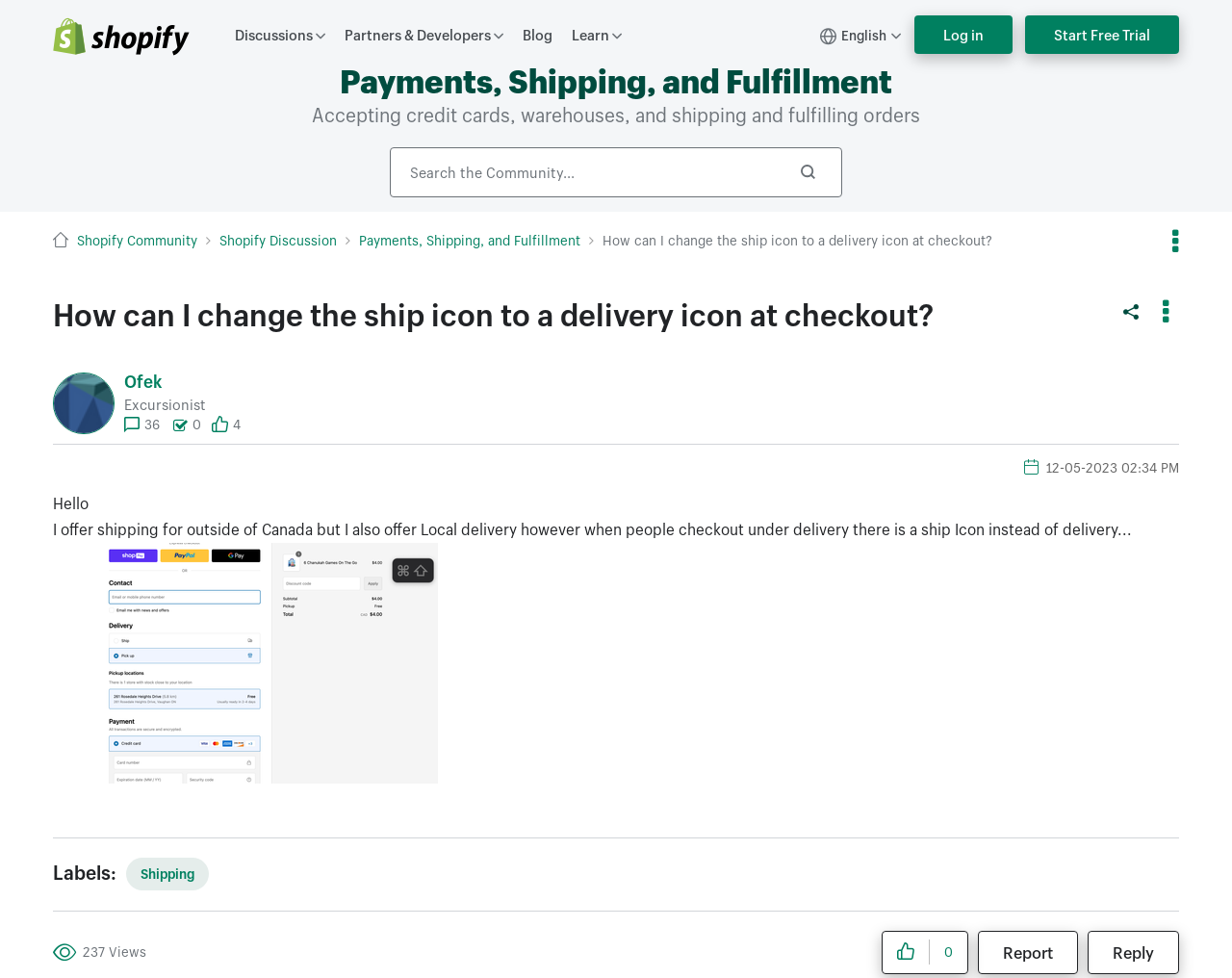What is the headline of the webpage?

How can I change the ship icon to a delivery icon at checkout?